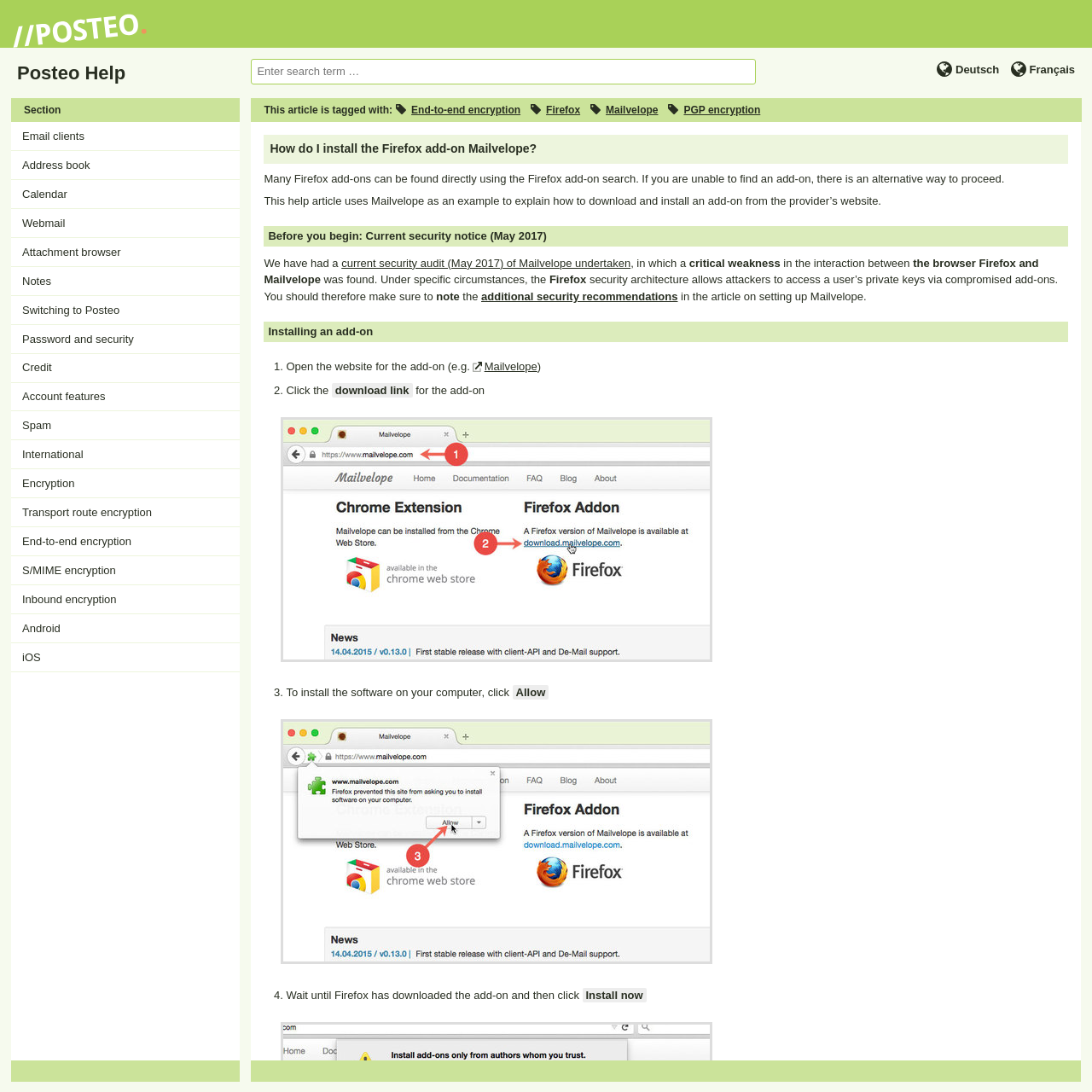Kindly determine the bounding box coordinates for the area that needs to be clicked to execute this instruction: "Read the blog post".

None